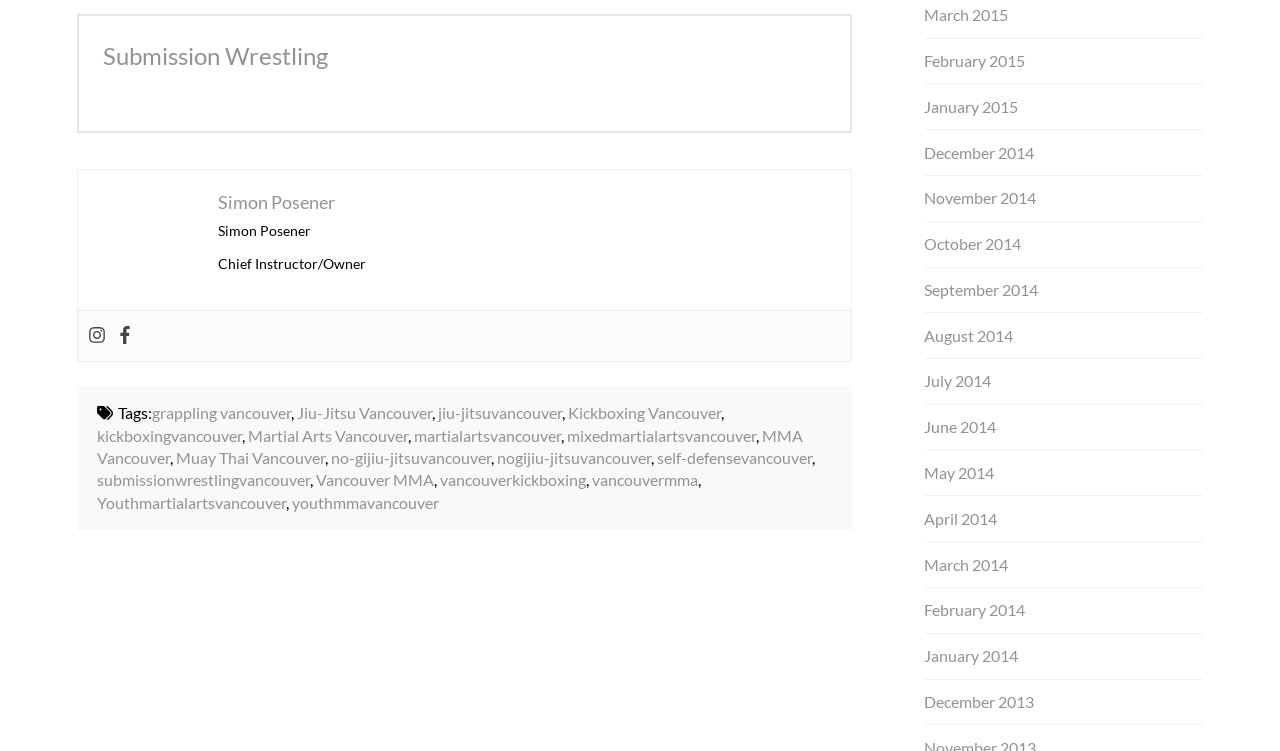Please find the bounding box for the following UI element description. Provide the coordinates in (top-left x, top-left y, bottom-right x, bottom-right y) format, with values between 0 and 1: vancouverkickboxing

[0.344, 0.626, 0.458, 0.652]